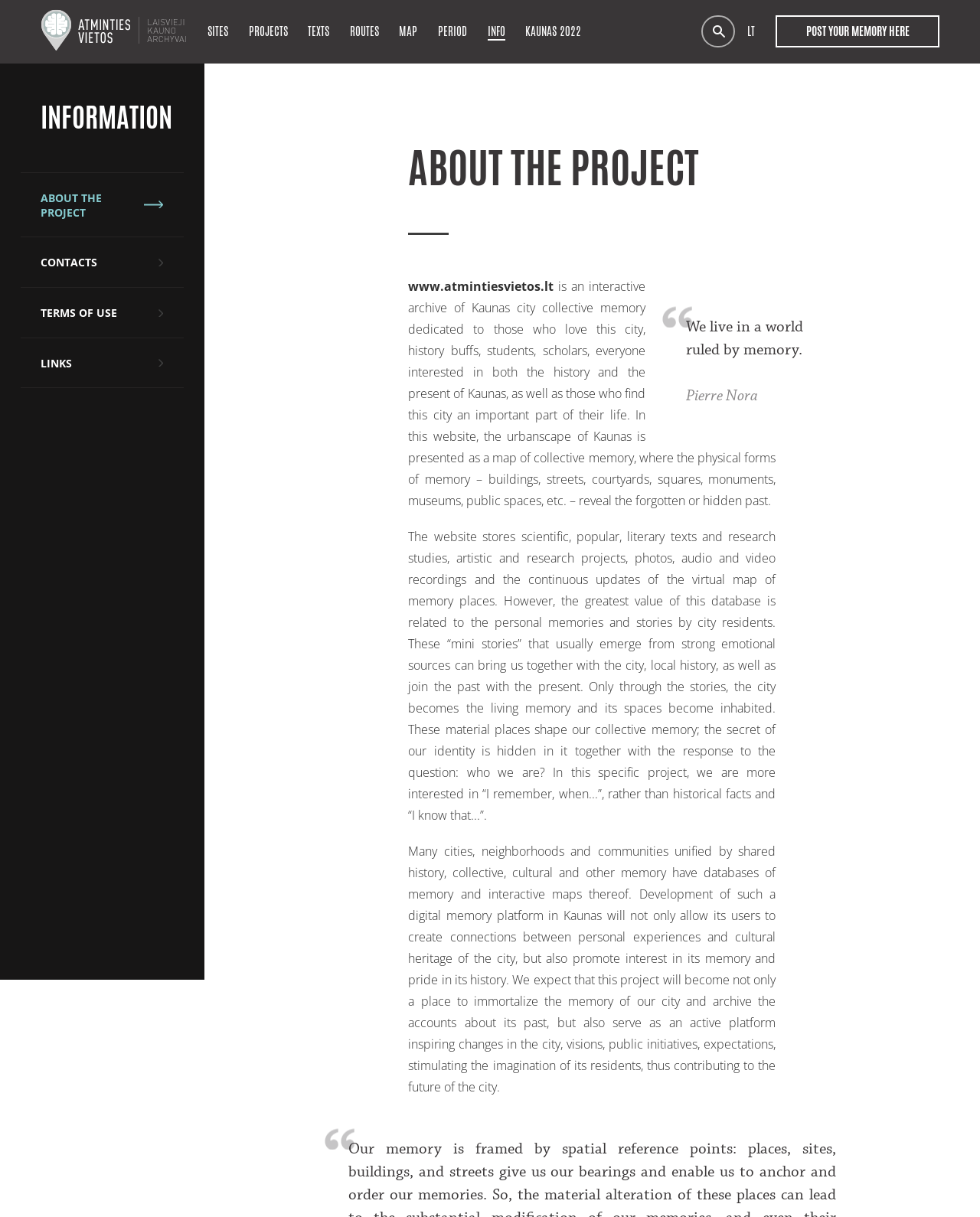Calculate the bounding box coordinates for the UI element based on the following description: "PIT Honor Roll". Ensure the coordinates are four float numbers between 0 and 1, i.e., [left, top, right, bottom].

None